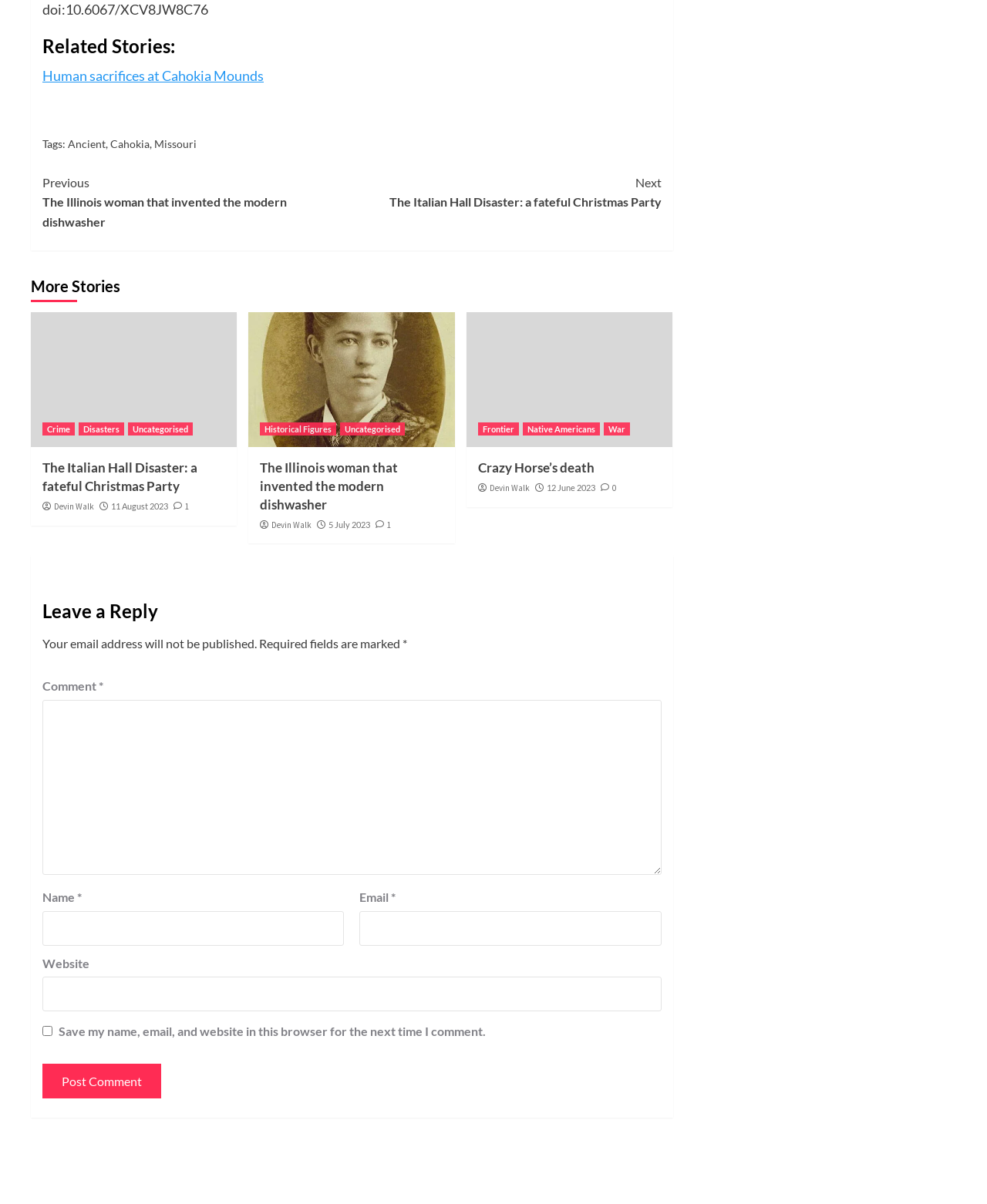Using the elements shown in the image, answer the question comprehensively: What is the topic of the first related story?

I determined the answer by looking at the first link under the 'Related Stories:' heading, which is 'Human sacrifices at Cahokia Mounds'.